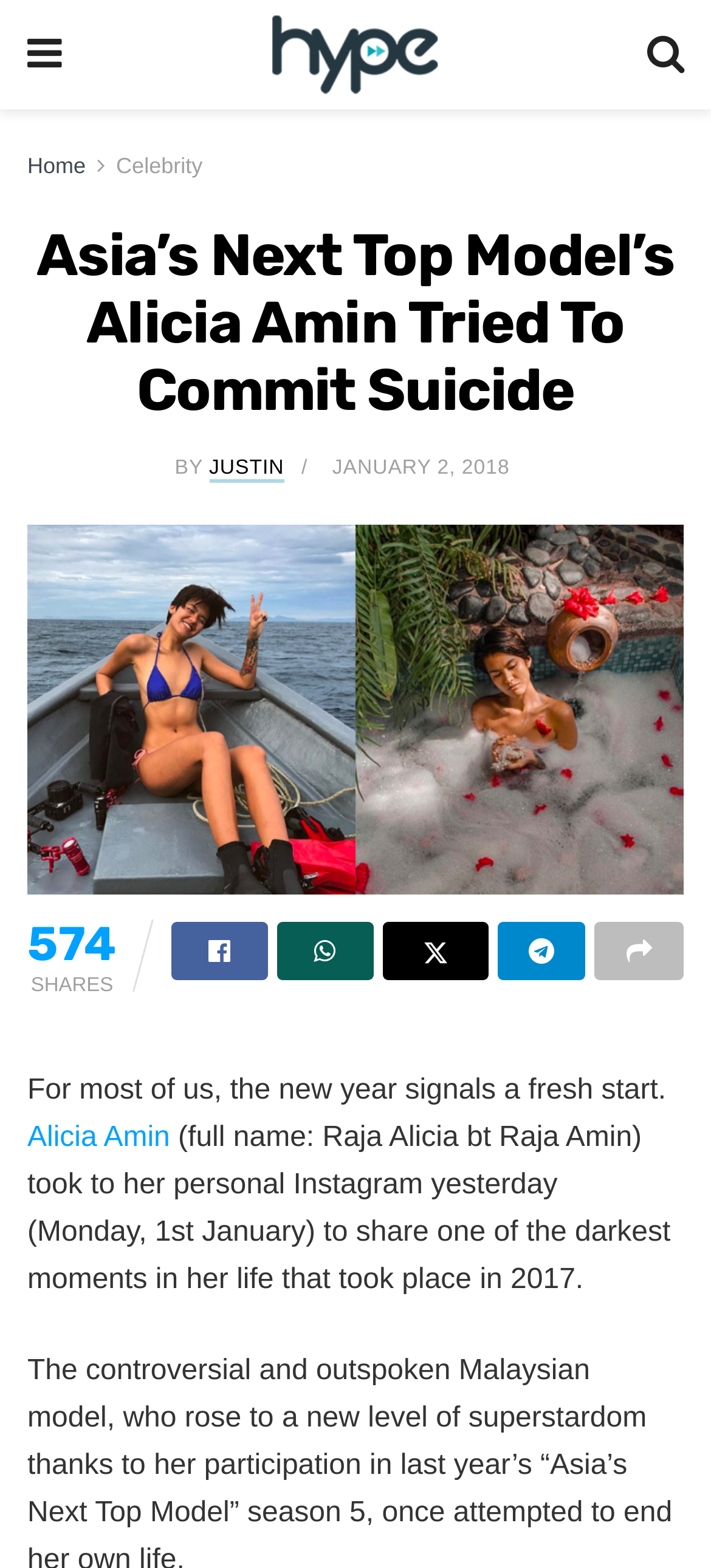Determine the bounding box for the UI element described here: "Alicia Amin".

[0.038, 0.715, 0.239, 0.735]